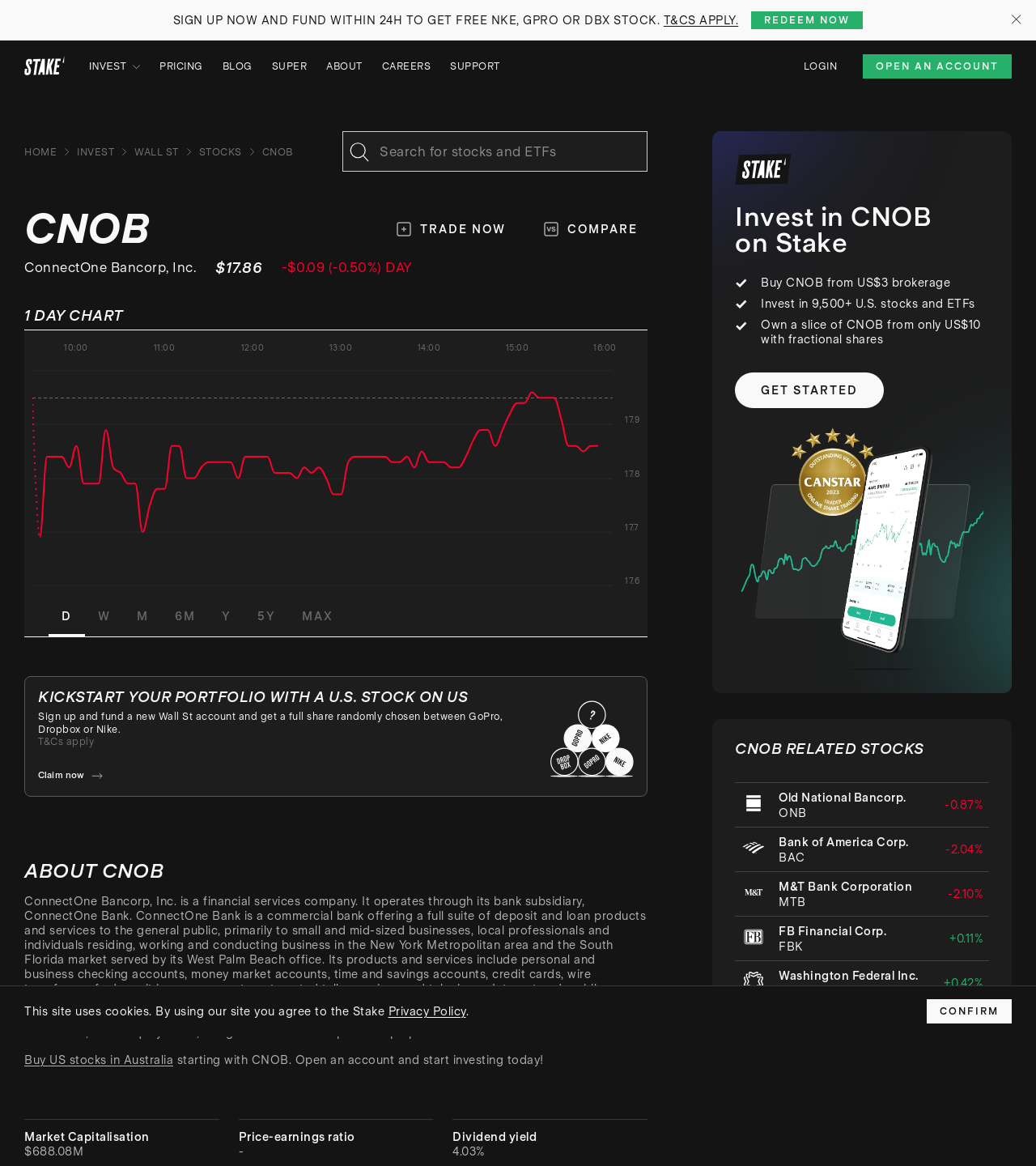What is the current stock price of CNOB?
Please answer using one word or phrase, based on the screenshot.

$17.86